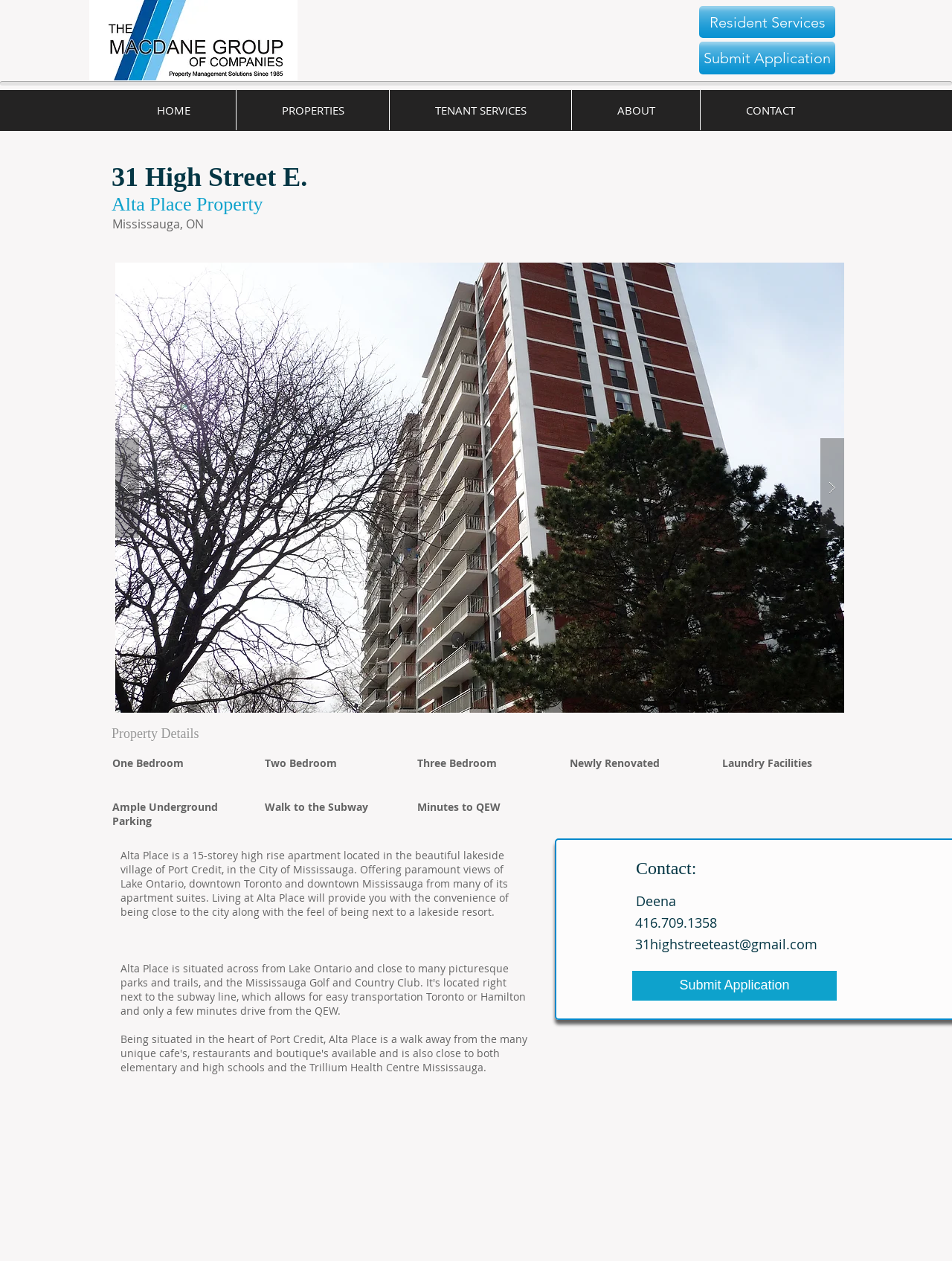Can you show the bounding box coordinates of the region to click on to complete the task described in the instruction: "View property details"?

[0.117, 0.576, 0.586, 0.588]